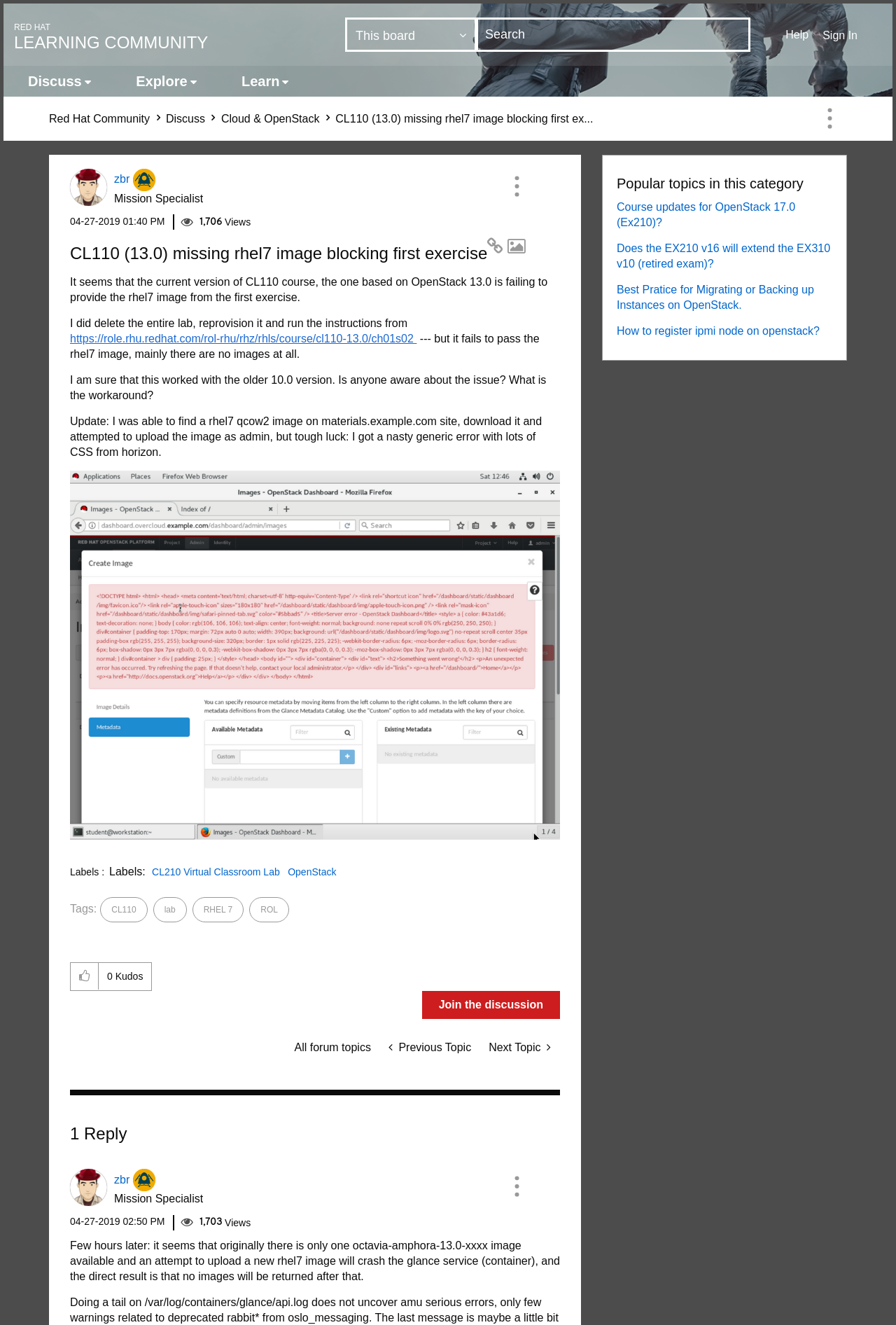What is the category of the topic?
Kindly answer the question with as much detail as you can.

The category of the topic can be found in the breadcrumbs navigation, where it says 'Cloud & OpenStack'.